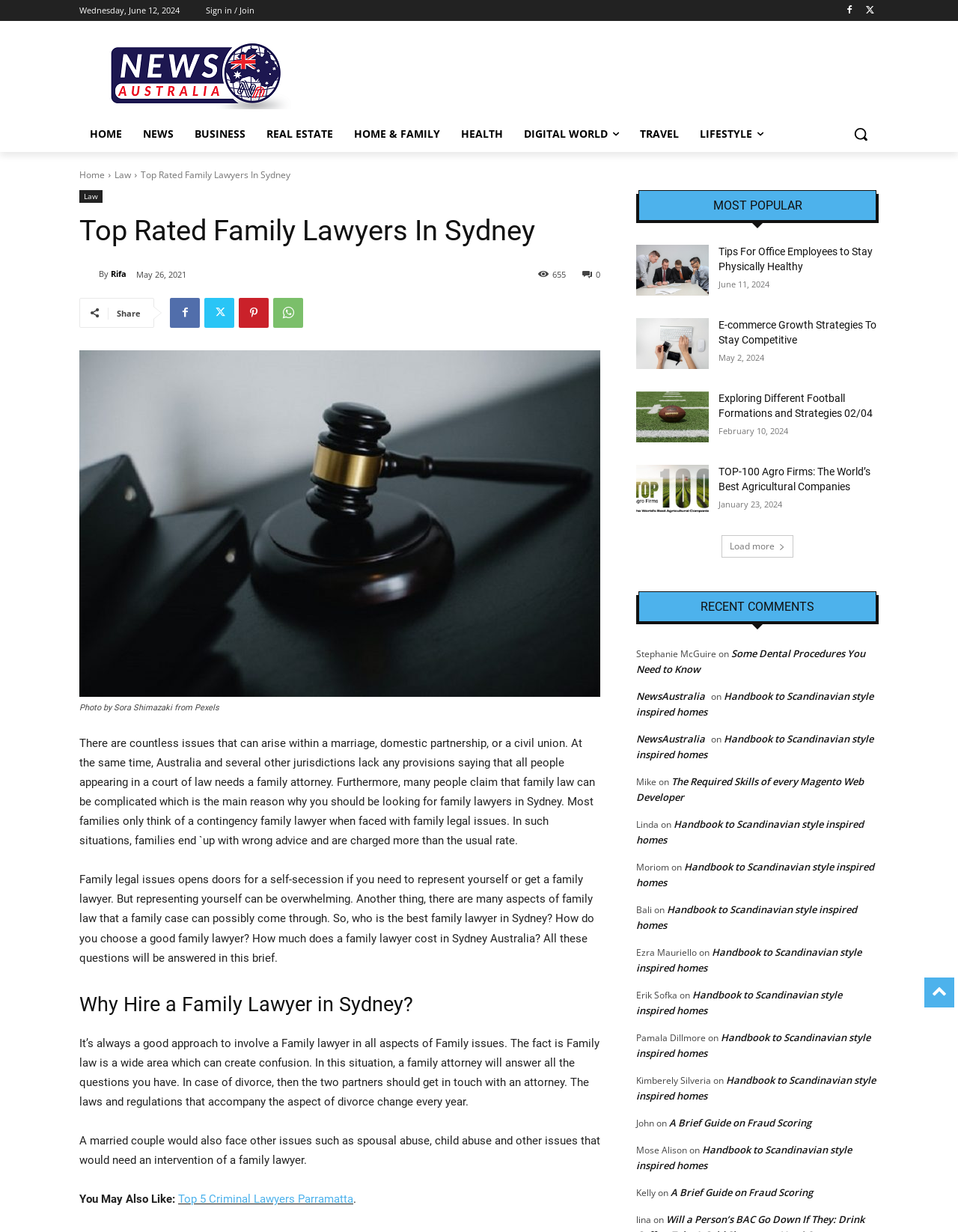Locate the bounding box coordinates of the clickable region necessary to complete the following instruction: "Search for something". Provide the coordinates in the format of four float numbers between 0 and 1, i.e., [left, top, right, bottom].

[0.88, 0.094, 0.917, 0.123]